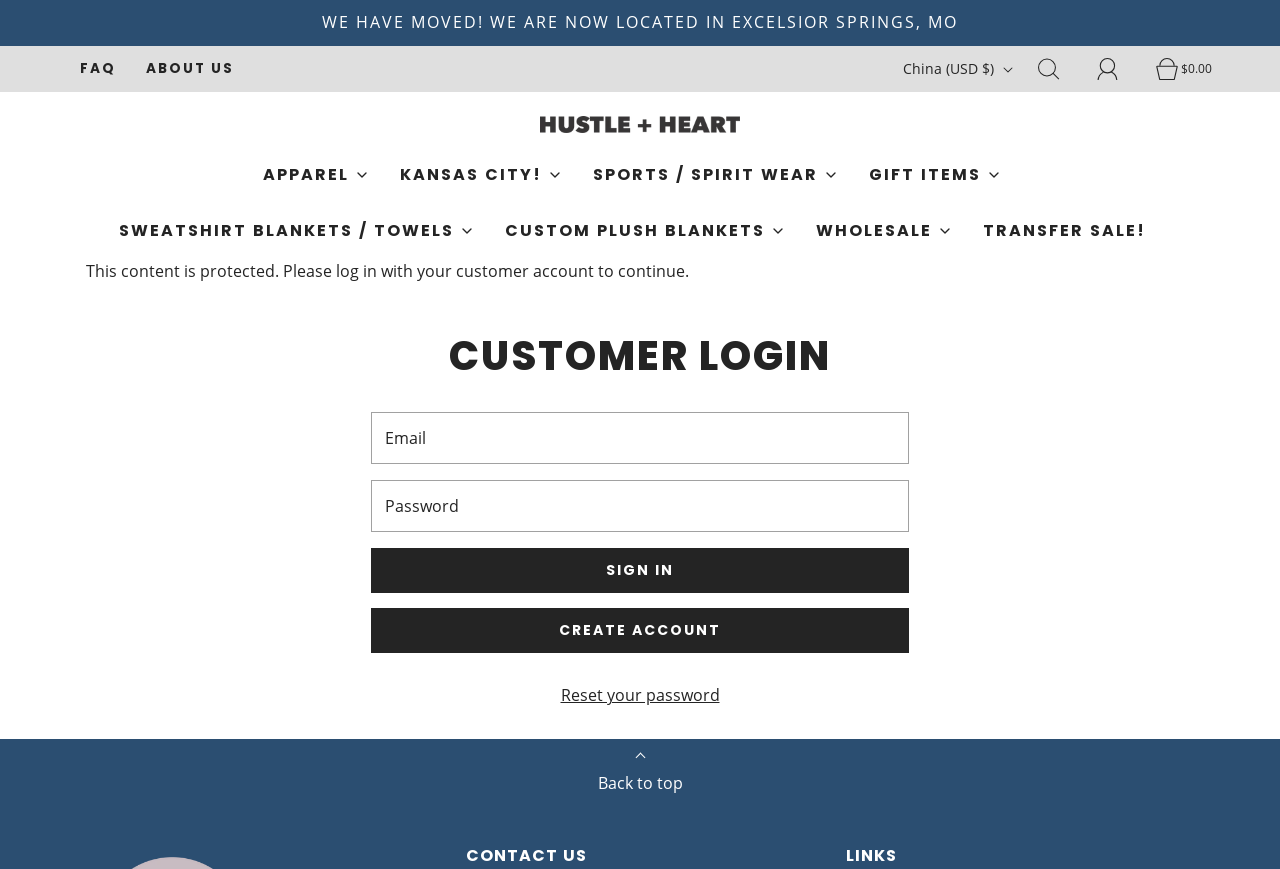Kindly provide the bounding box coordinates of the section you need to click on to fulfill the given instruction: "Click on the FAQ link".

[0.062, 0.053, 0.091, 0.105]